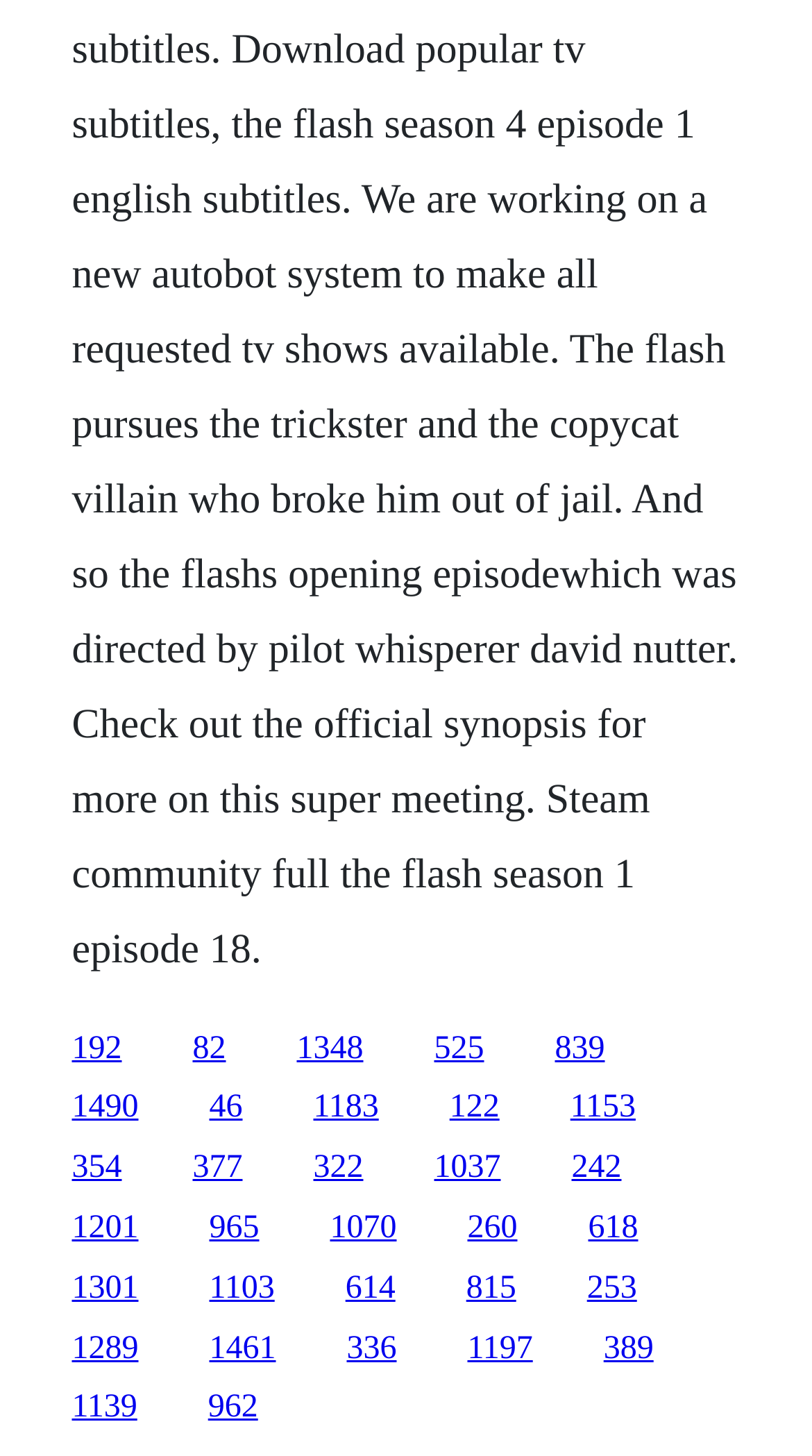Please identify the bounding box coordinates of the area that needs to be clicked to fulfill the following instruction: "click the first link."

[0.088, 0.708, 0.15, 0.732]